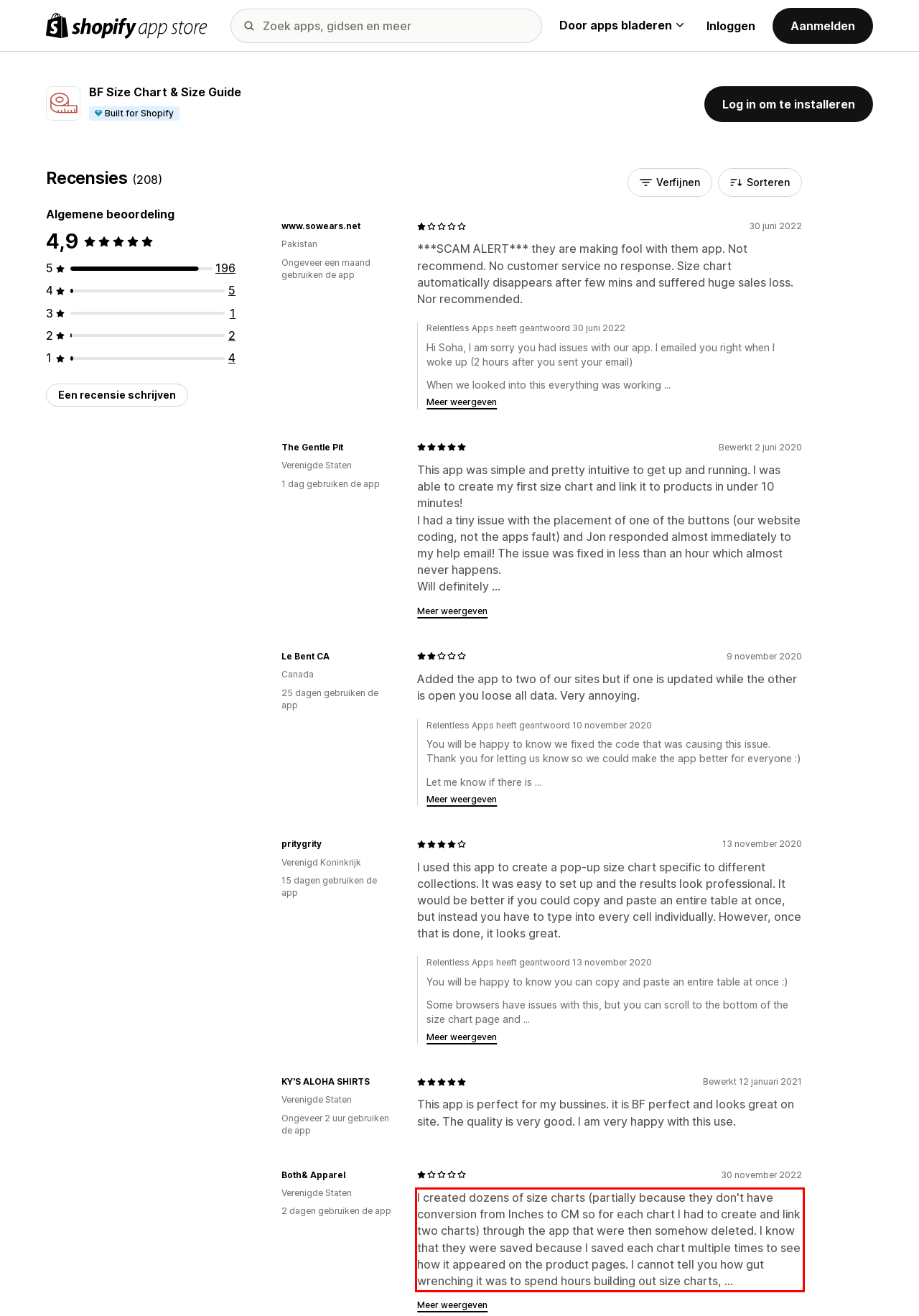Analyze the red bounding box in the provided webpage screenshot and generate the text content contained within.

I created dozens of size charts (partially because they don't have conversion from Inches to CM so for each chart I had to create and link two charts) through the app that were then somehow deleted. I know that they were saved because I saved each chart multiple times to see how it appeared on the product pages. I cannot tell you how gut wrenching it was to spend hours building out size charts, ...